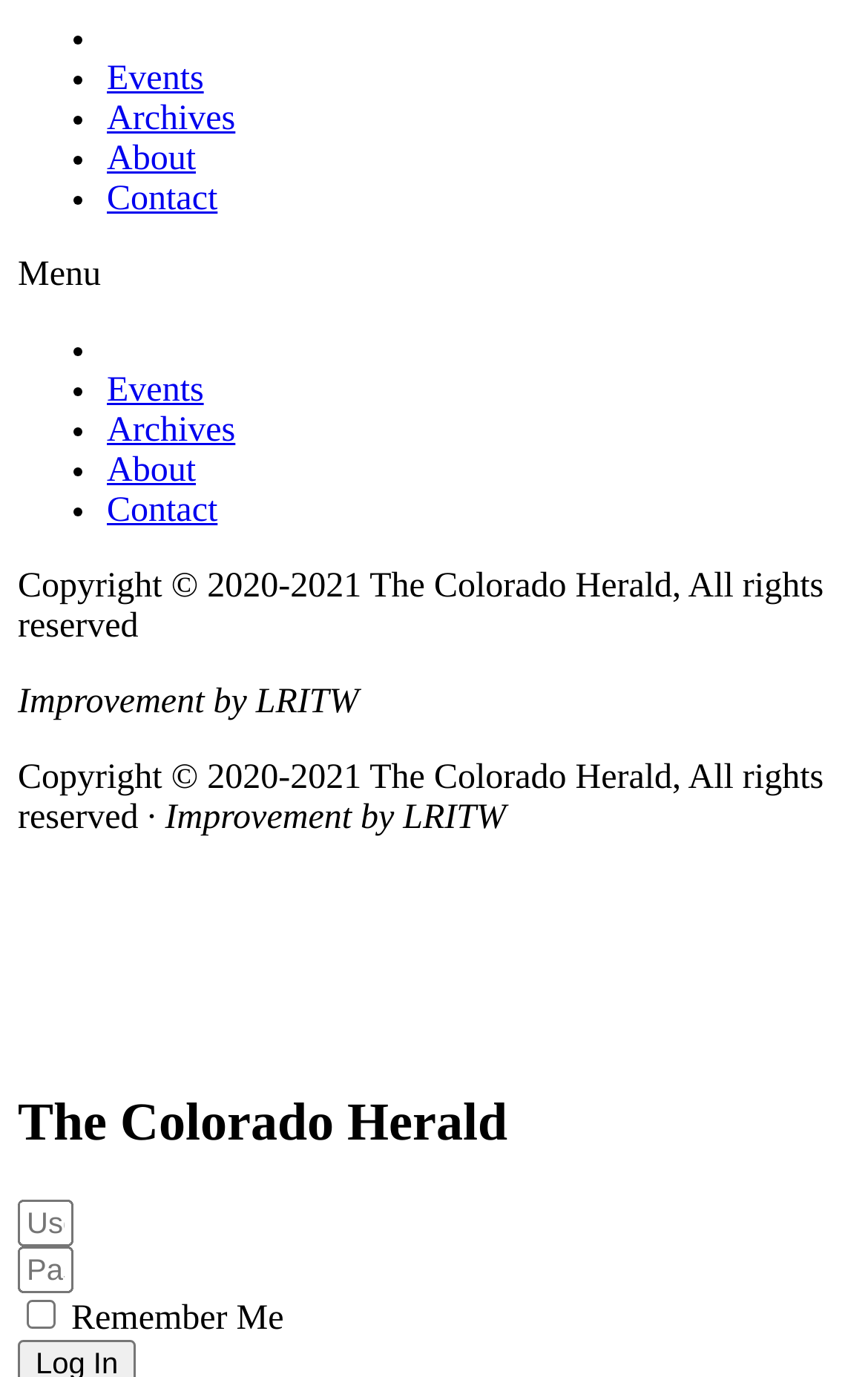Specify the bounding box coordinates of the region I need to click to perform the following instruction: "Click on Events". The coordinates must be four float numbers in the range of 0 to 1, i.e., [left, top, right, bottom].

[0.123, 0.043, 0.235, 0.071]